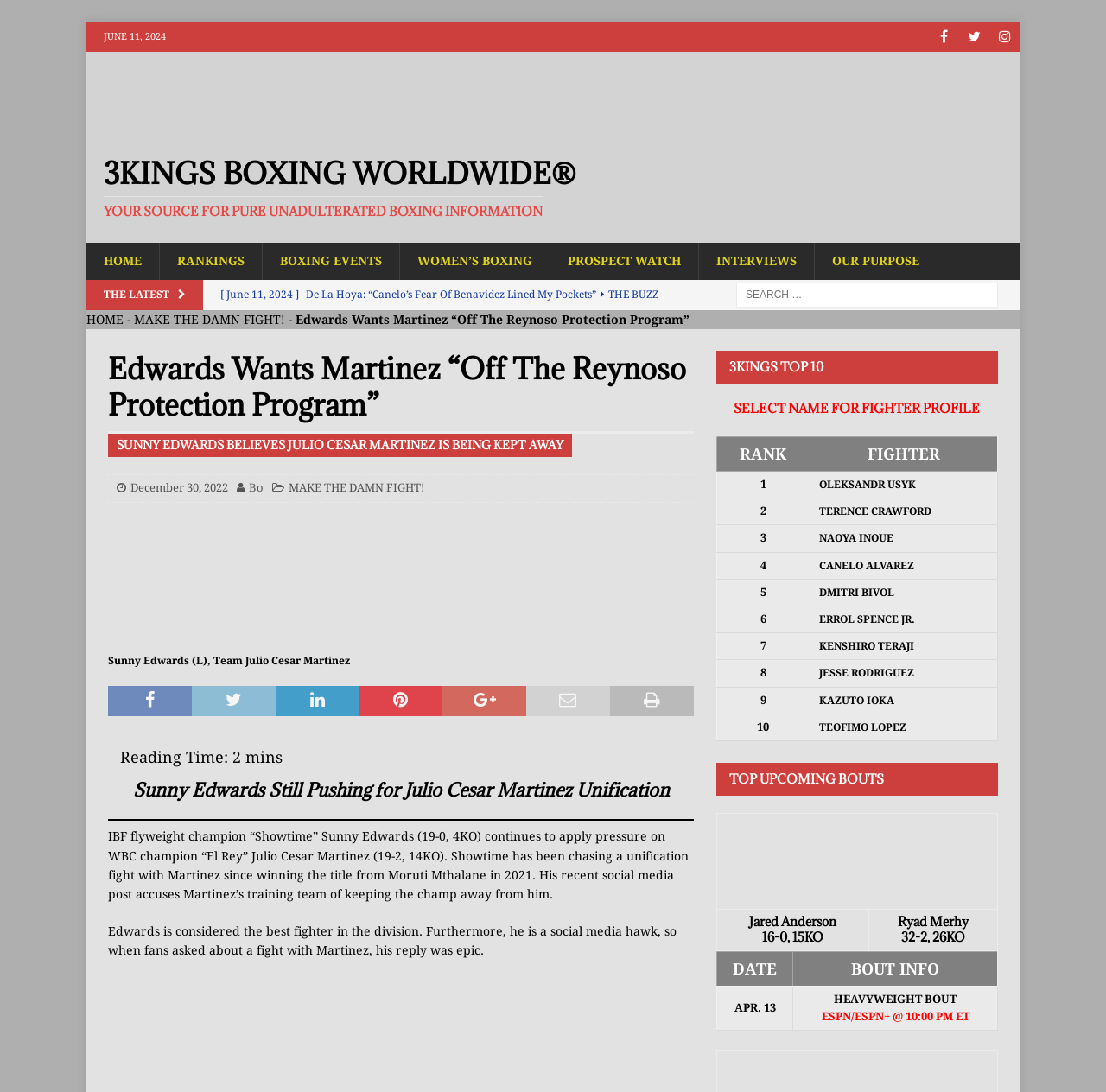Using the given element description, provide the bounding box coordinates (top-left x, top-left y, bottom-right x, bottom-right y) for the corresponding UI element in the screenshot: December 30, 2022

[0.118, 0.441, 0.206, 0.453]